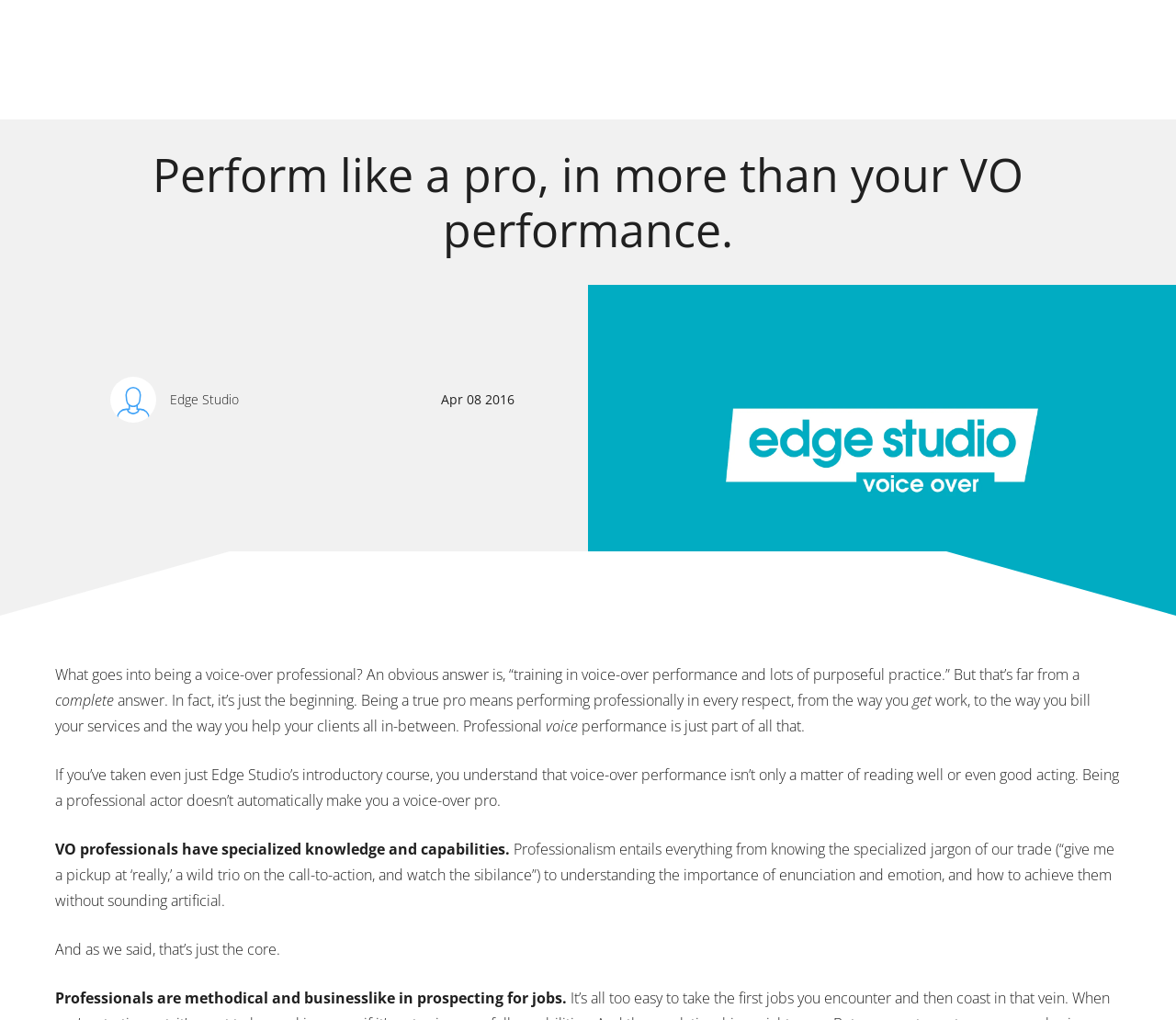Determine the bounding box coordinates for the HTML element mentioned in the following description: "aria-label="Toggle navigation"". The coordinates should be a list of four floats ranging from 0 to 1, represented as [left, top, right, bottom].

[0.932, 0.04, 0.965, 0.078]